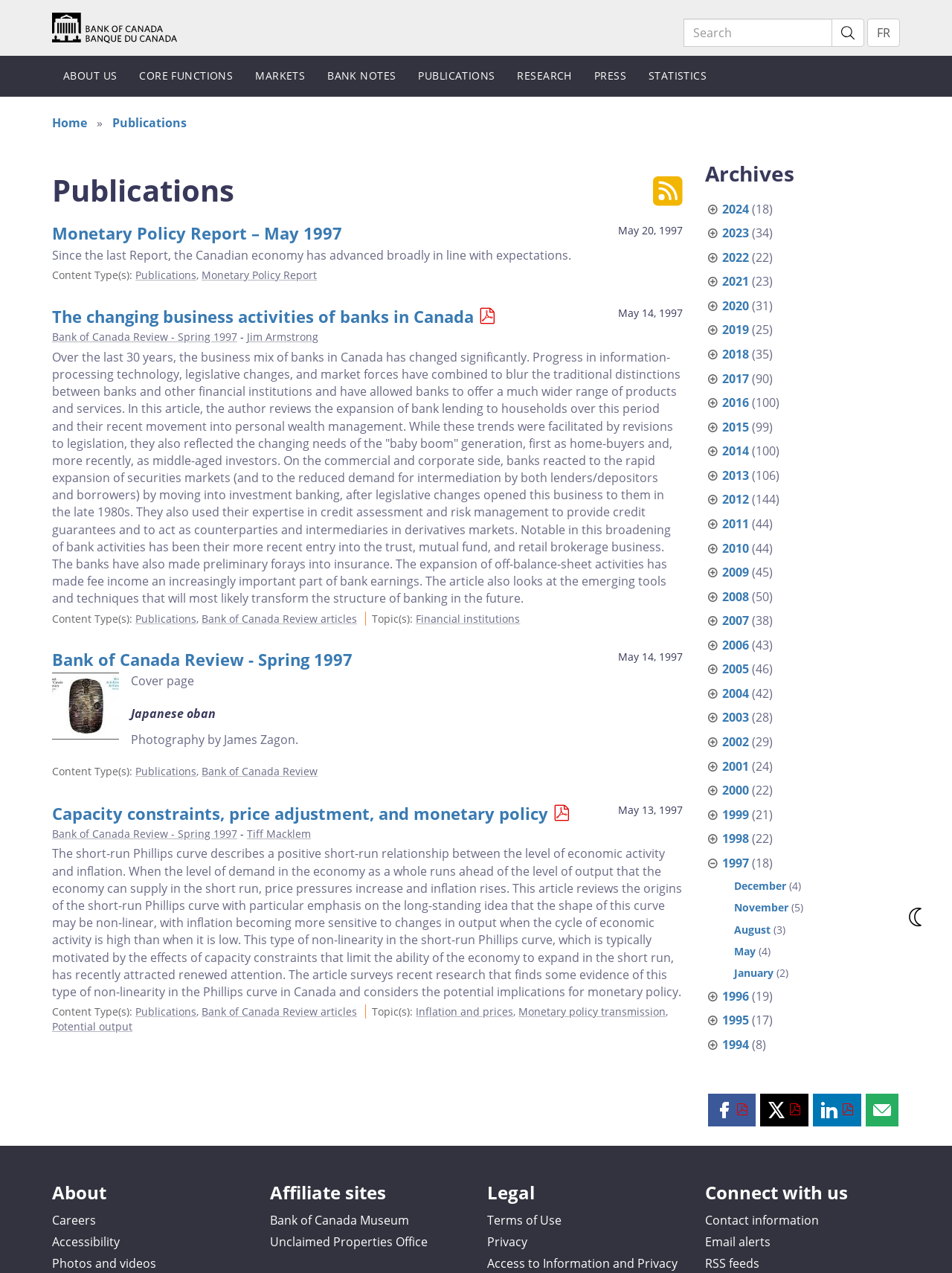From the given element description: "August", find the bounding box for the UI element. Provide the coordinates as four float numbers between 0 and 1, in the order [left, top, right, bottom].

[0.771, 0.724, 0.81, 0.736]